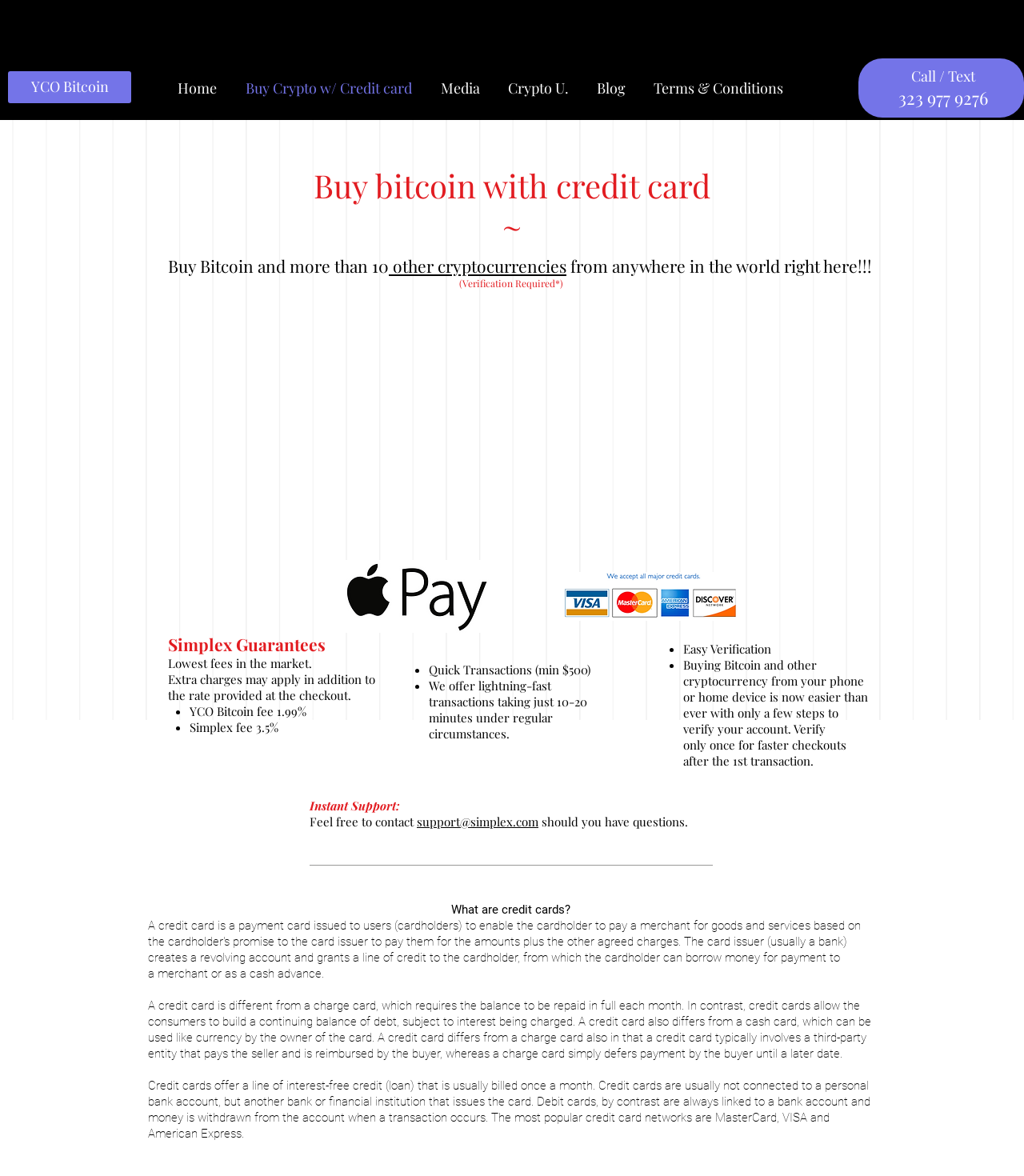Indicate the bounding box coordinates of the element that must be clicked to execute the instruction: "Learn more about 'payment card'". The coordinates should be given as four float numbers between 0 and 1, i.e., [left, top, right, bottom].

[0.233, 0.781, 0.303, 0.793]